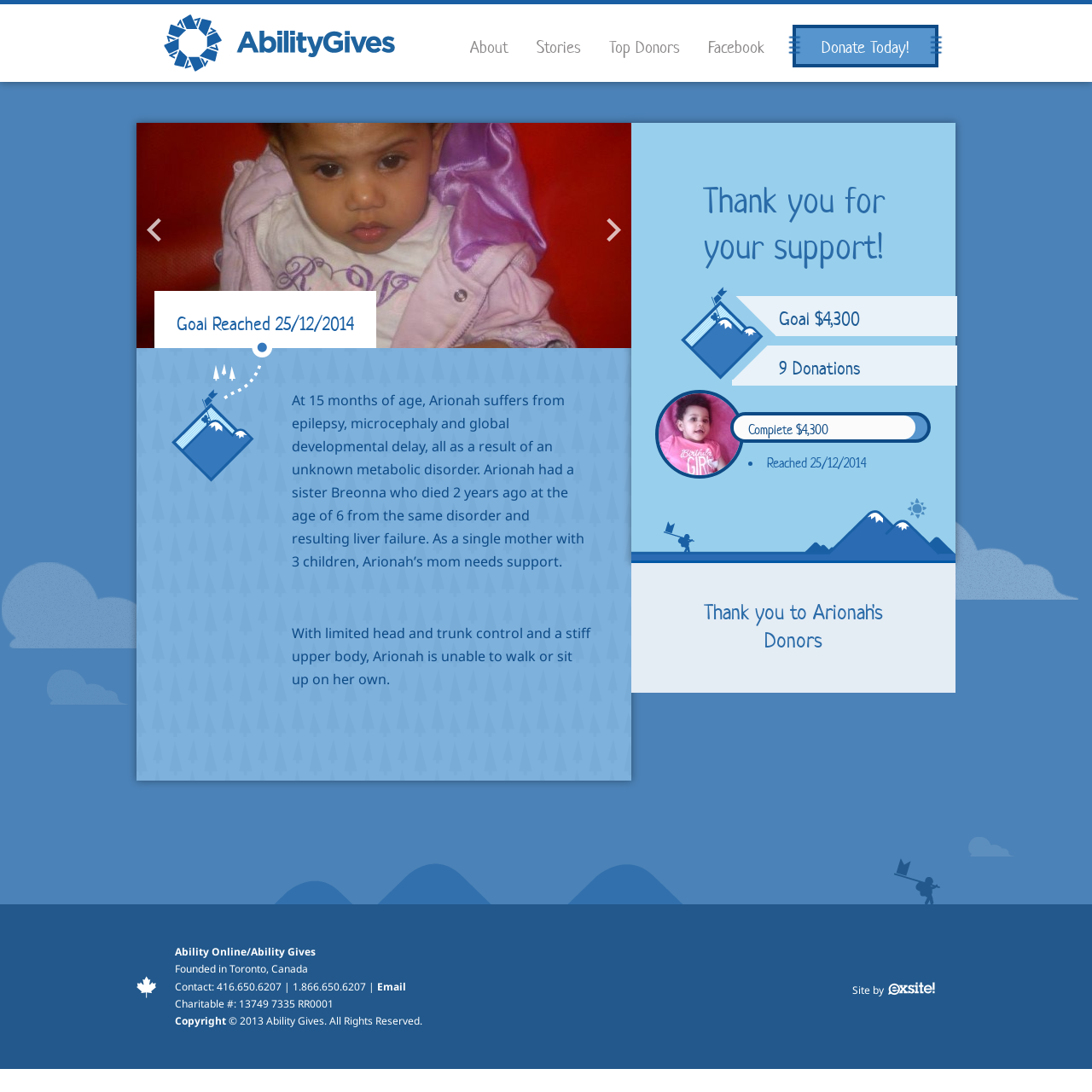Find and indicate the bounding box coordinates of the region you should select to follow the given instruction: "Go to previous page".

[0.129, 0.2, 0.152, 0.223]